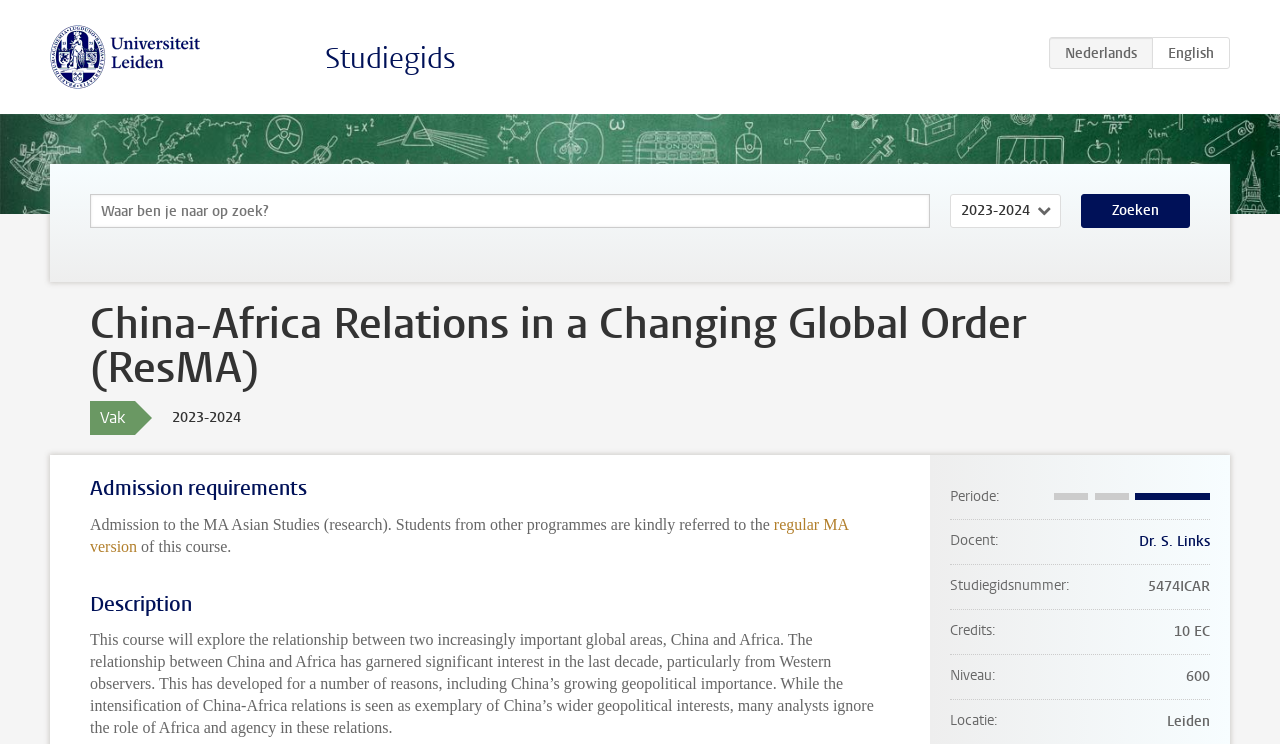Based on the element description Studiegids, identify the bounding box coordinates for the UI element. The coordinates should be in the format (top-left x, top-left y, bottom-right x, bottom-right y) and within the 0 to 1 range.

[0.254, 0.054, 0.356, 0.103]